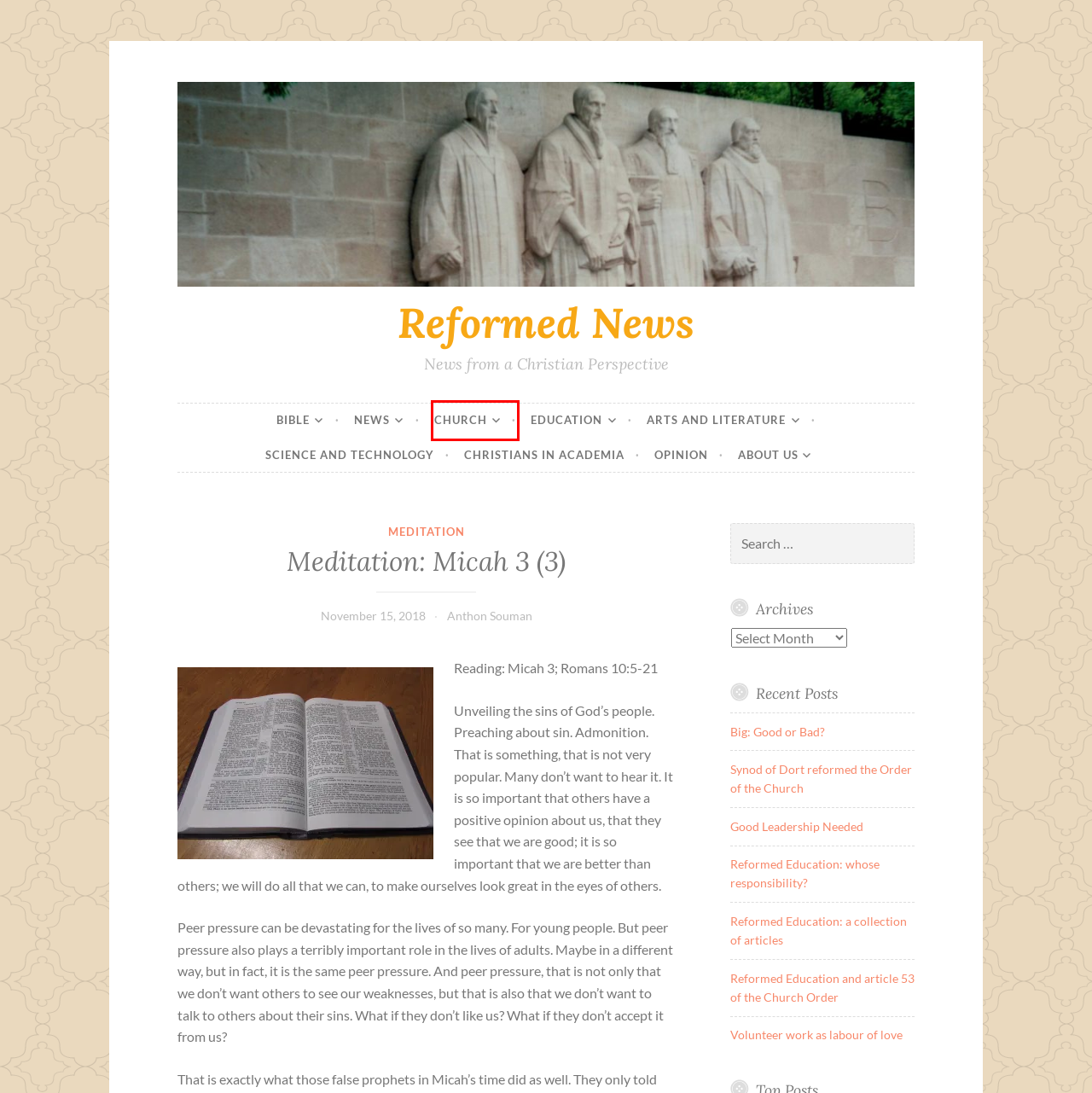You see a screenshot of a webpage with a red bounding box surrounding an element. Pick the webpage description that most accurately represents the new webpage after interacting with the element in the red bounding box. The options are:
A. Education – Reformed News
B. Volunteer work as labour of love – Reformed News
C. Church – Reformed News
D. Bible – Reformed News
E. About Us – Reformed News
F. Reformed News – News from a Christian Perspective
G. Reformed Education: a collection of articles – Reformed News
H. Good Leadership Needed – Reformed News

C